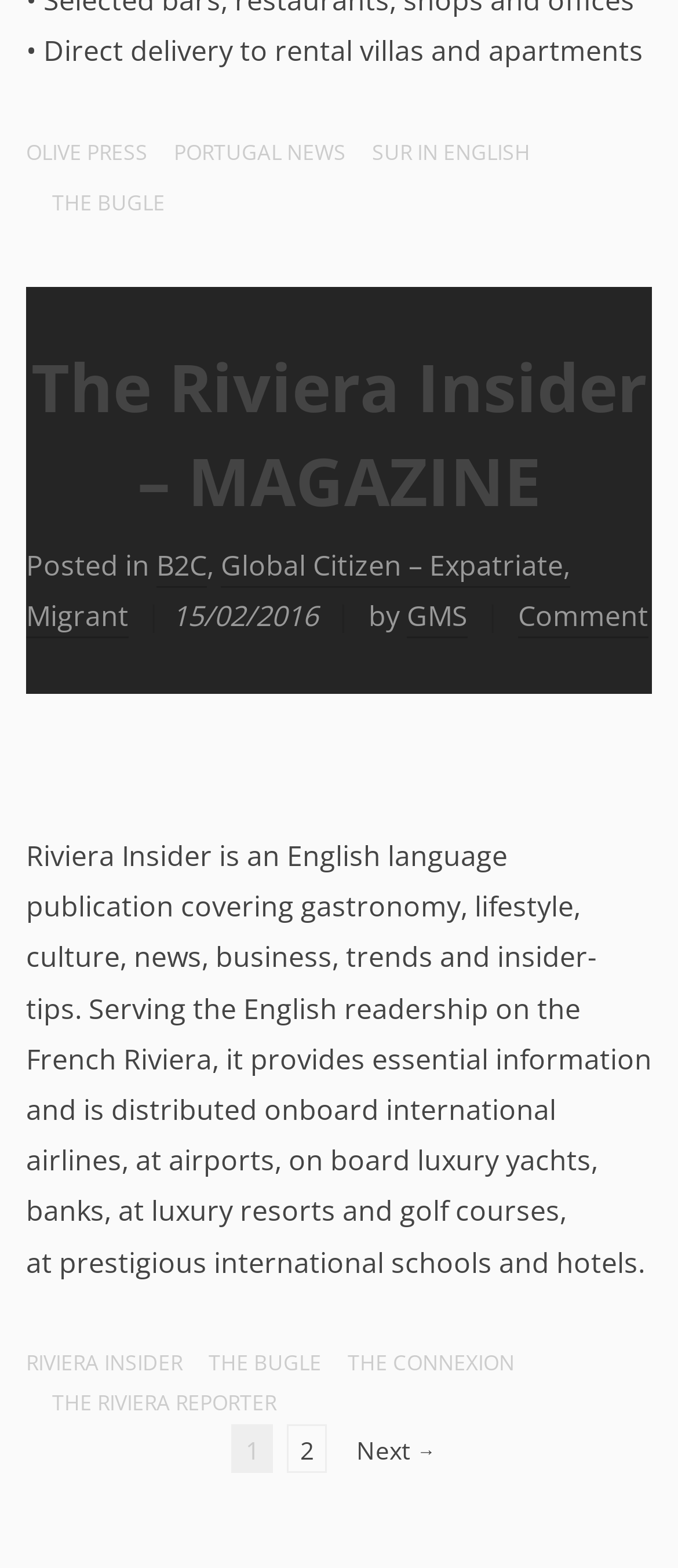Determine the coordinates of the bounding box that should be clicked to complete the instruction: "Follow me on Twitter". The coordinates should be represented by four float numbers between 0 and 1: [left, top, right, bottom].

None